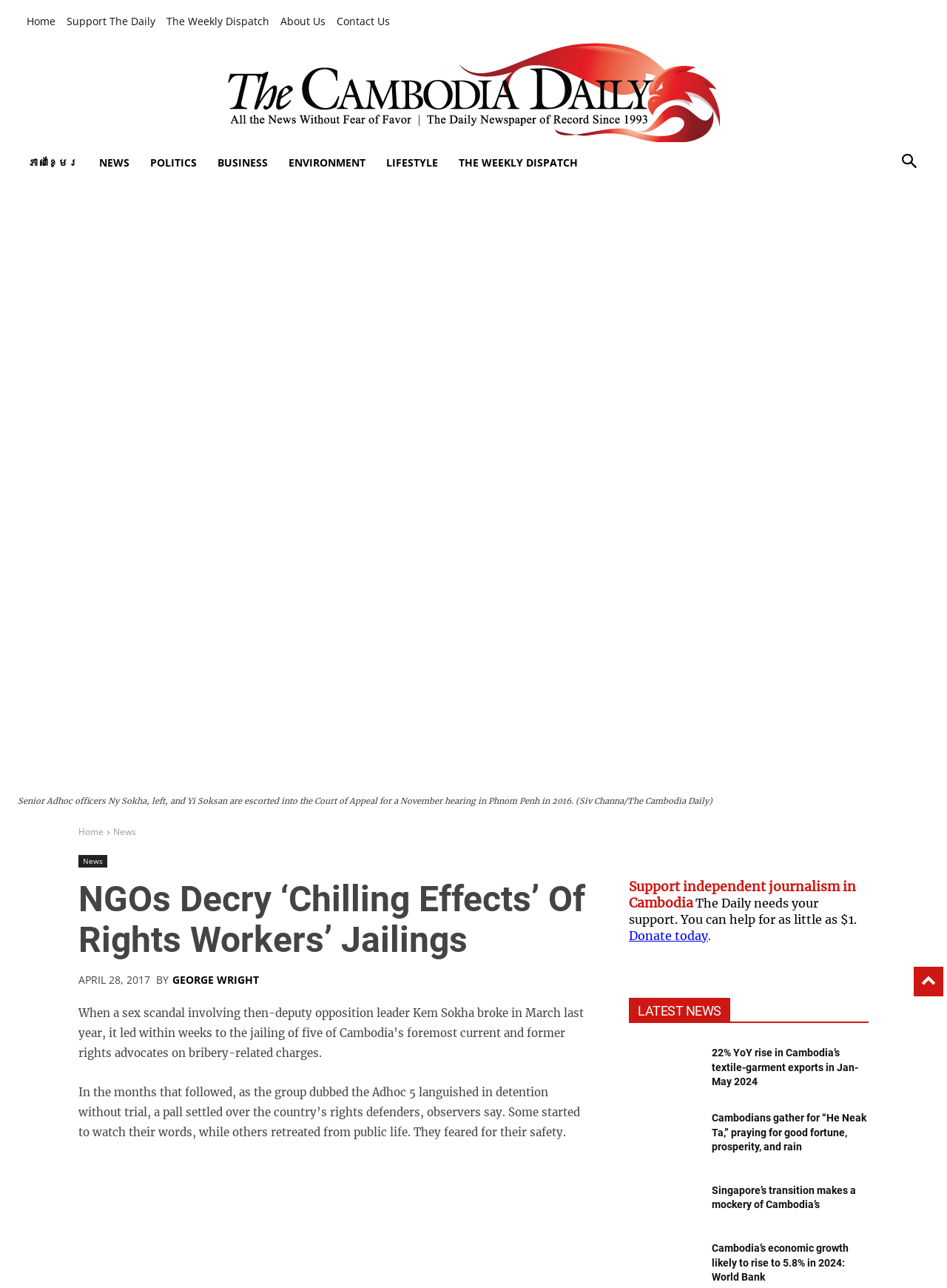Determine the bounding box coordinates of the region that needs to be clicked to achieve the task: "Donate to support independent journalism in Cambodia".

[0.476, 0.811, 0.528, 0.825]